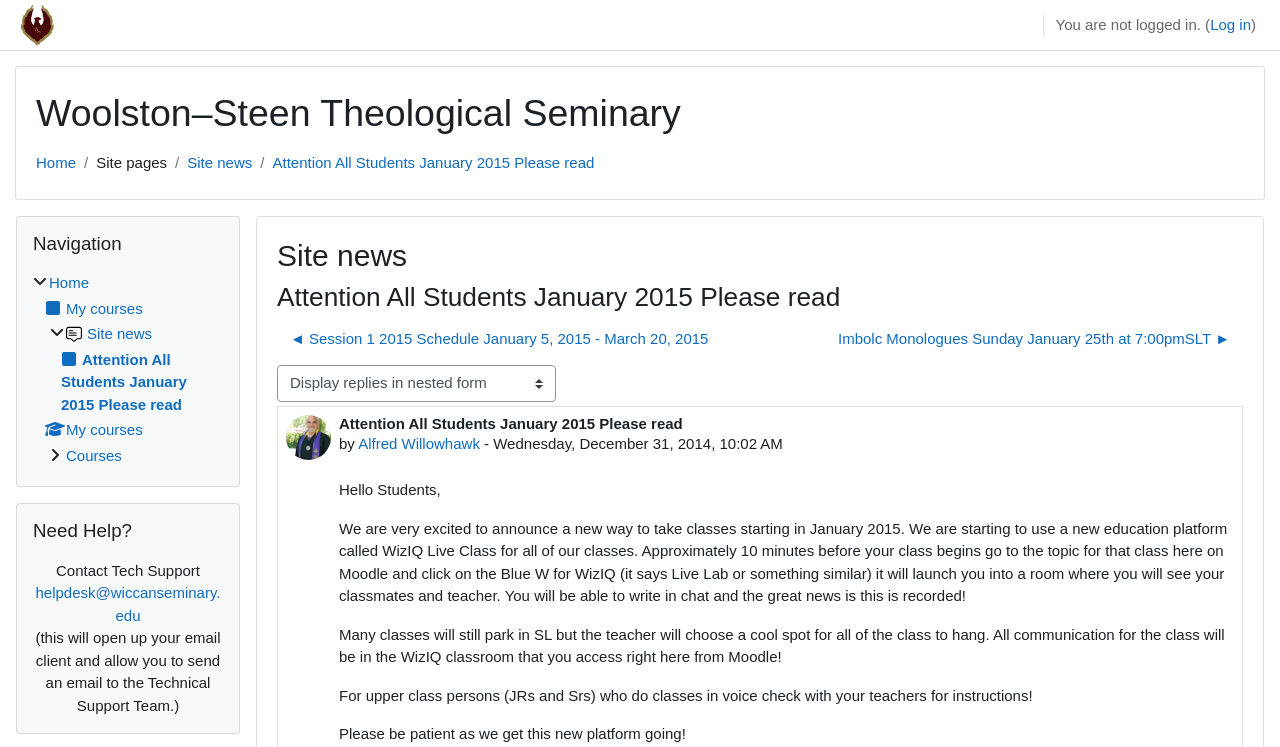Please identify the bounding box coordinates of the clickable area that will fulfill the following instruction: "View Site news". The coordinates should be in the format of four float numbers between 0 and 1, i.e., [left, top, right, bottom].

[0.146, 0.206, 0.197, 0.229]